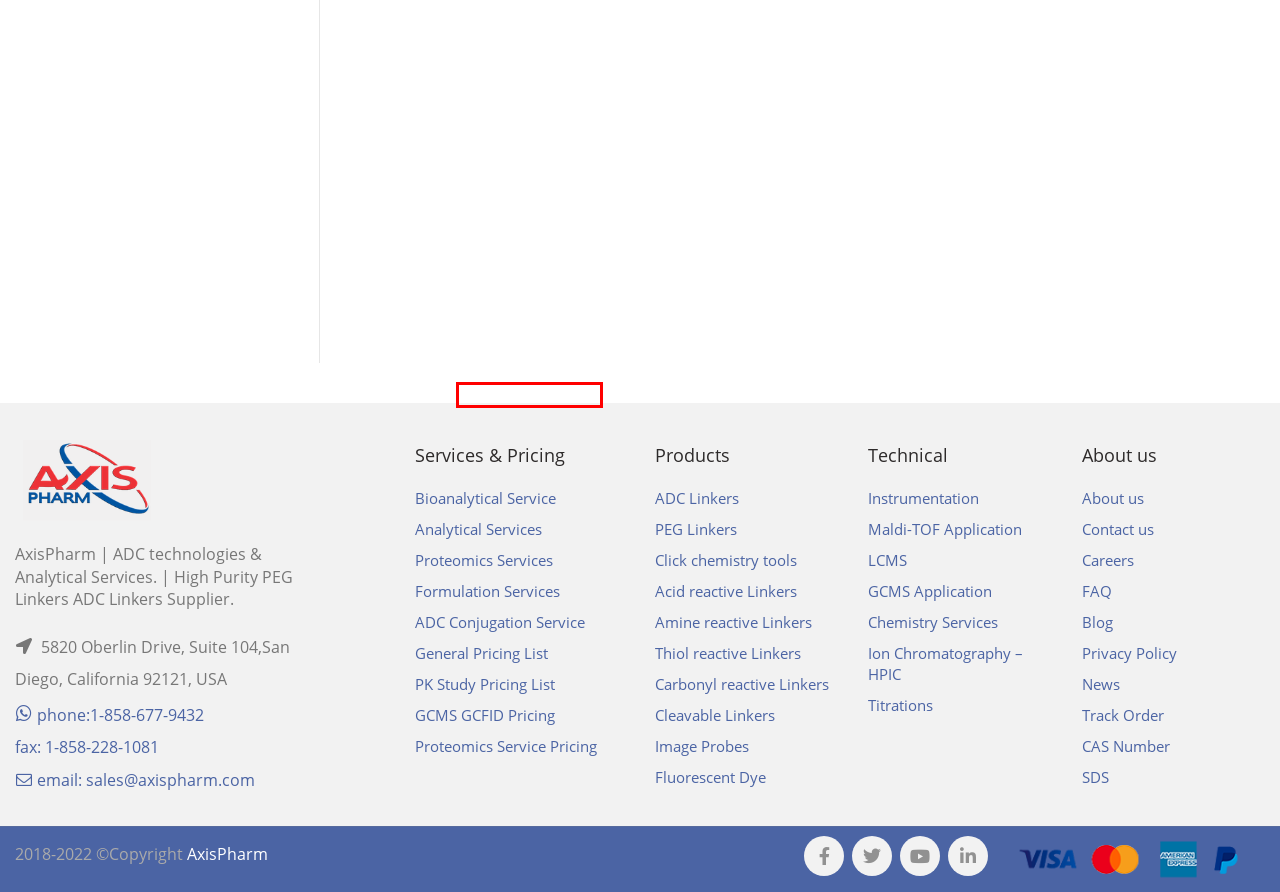Observe the screenshot of a webpage with a red bounding box around an element. Identify the webpage description that best fits the new page after the element inside the bounding box is clicked. The candidates are:
A. Proteomics Cost, Protein Mass Spectrometry Test Cost | AxisPharm
B. BCN-PEG2-acid | CAS:1421932-55-9 | AxisPharm
C. Axispharm Products List
D. BCN-pentanoic acid | CAS:2748221-01-2 | AxisPharm
E. SDS List | AxisPharm
F. endo-BCN-PEG8-acid, CAS 2126805-02-3 | AxisPharm
G. endo-BCN-PEG3-acid, CAS 1807501-82-1 | AxisPharm
H. endo-BCN-PEG12-acid, CAS 2183440-27-7 | AxisPharm

F